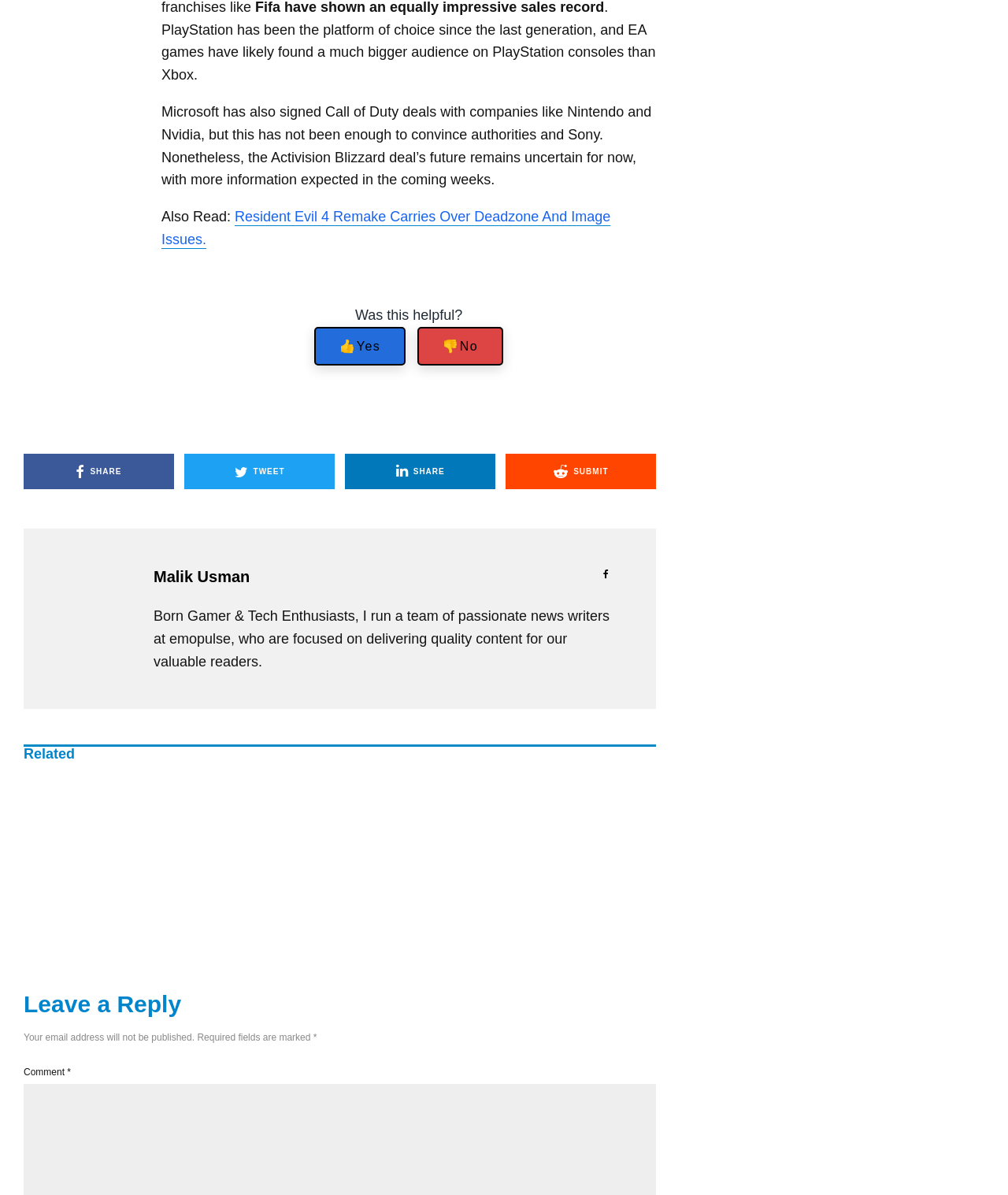Please indicate the bounding box coordinates of the element's region to be clicked to achieve the instruction: "Read more about NEW INTERACTIVE SCULPTURE INSTALLED ON BOARDWALK". Provide the coordinates as four float numbers between 0 and 1, i.e., [left, top, right, bottom].

None